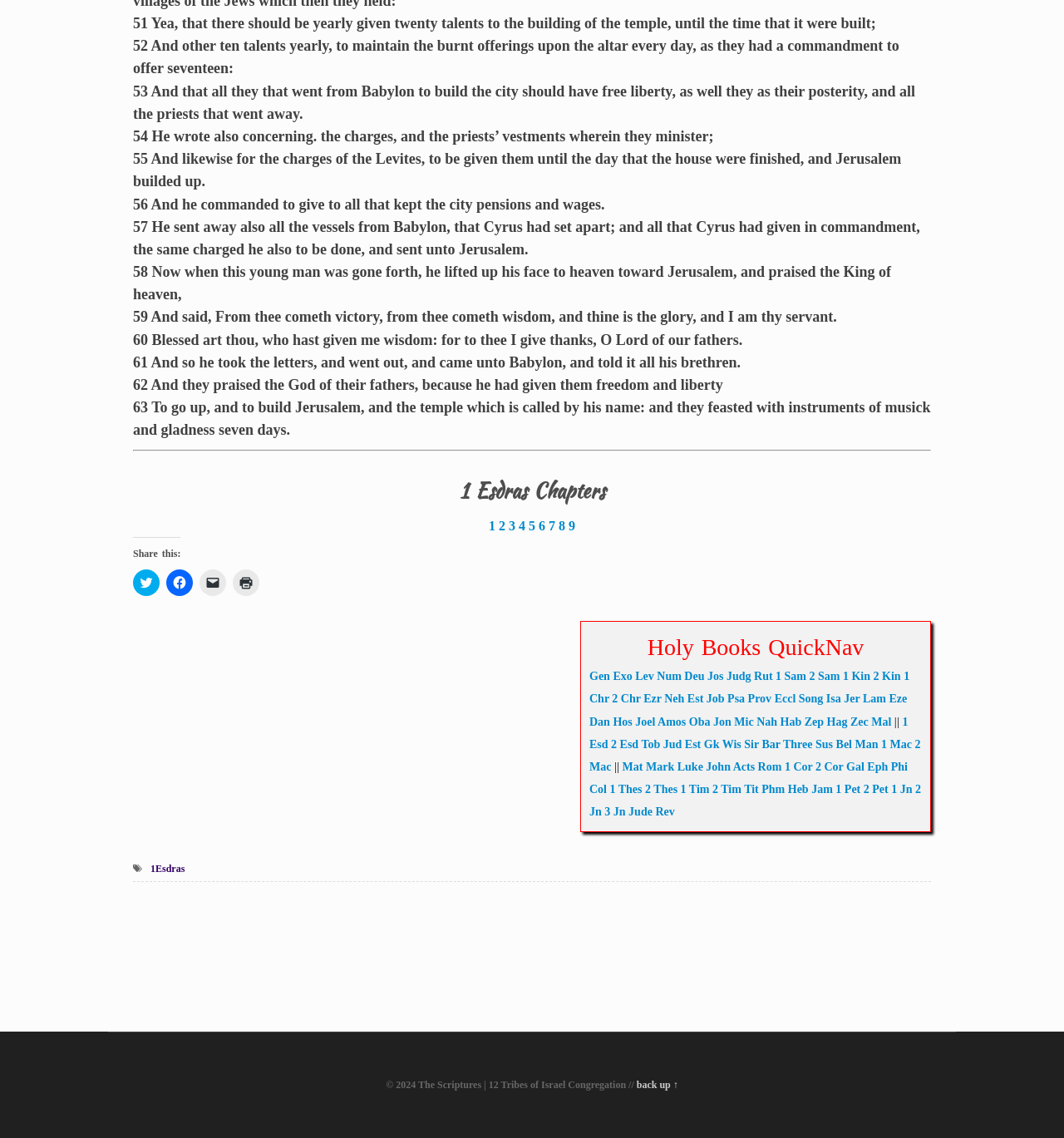Determine the bounding box coordinates for the HTML element described here: "2 Pet".

[0.812, 0.688, 0.835, 0.699]